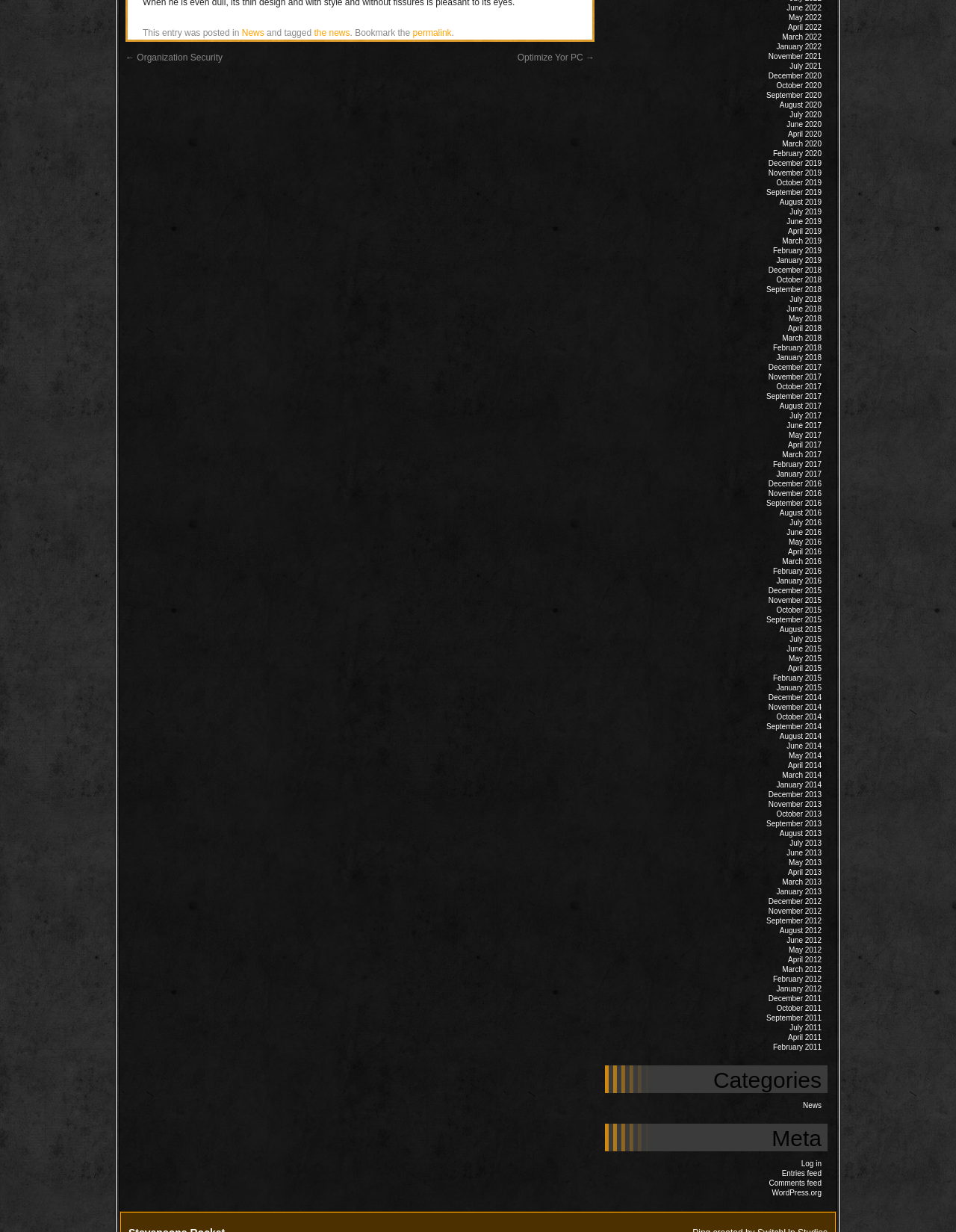Show the bounding box coordinates for the HTML element as described: "News".

[0.253, 0.022, 0.276, 0.031]